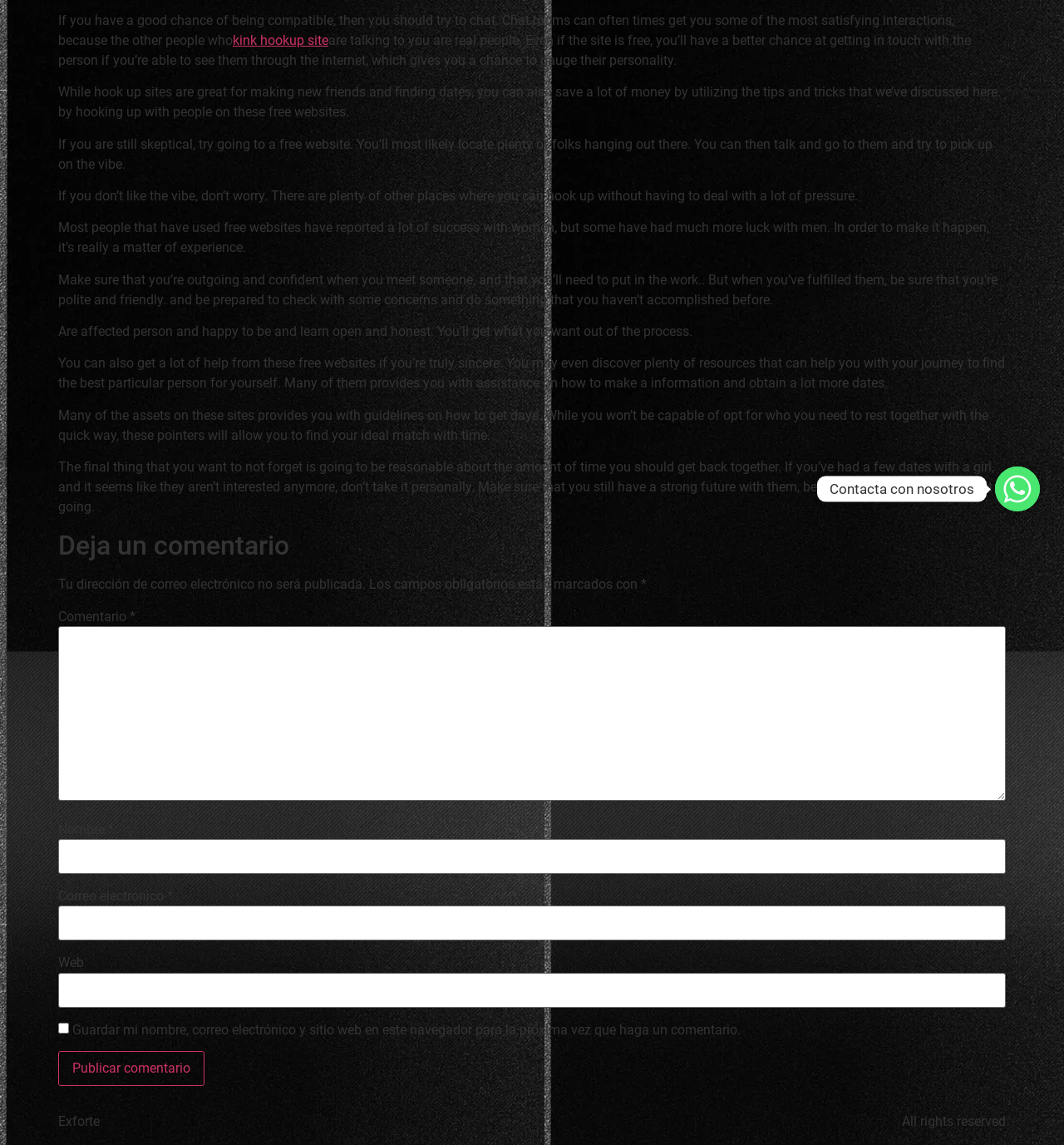Locate the bounding box coordinates for the element described below: "Contacta con nosotros". The coordinates must be four float values between 0 and 1, formatted as [left, top, right, bottom].

[0.935, 0.407, 0.977, 0.447]